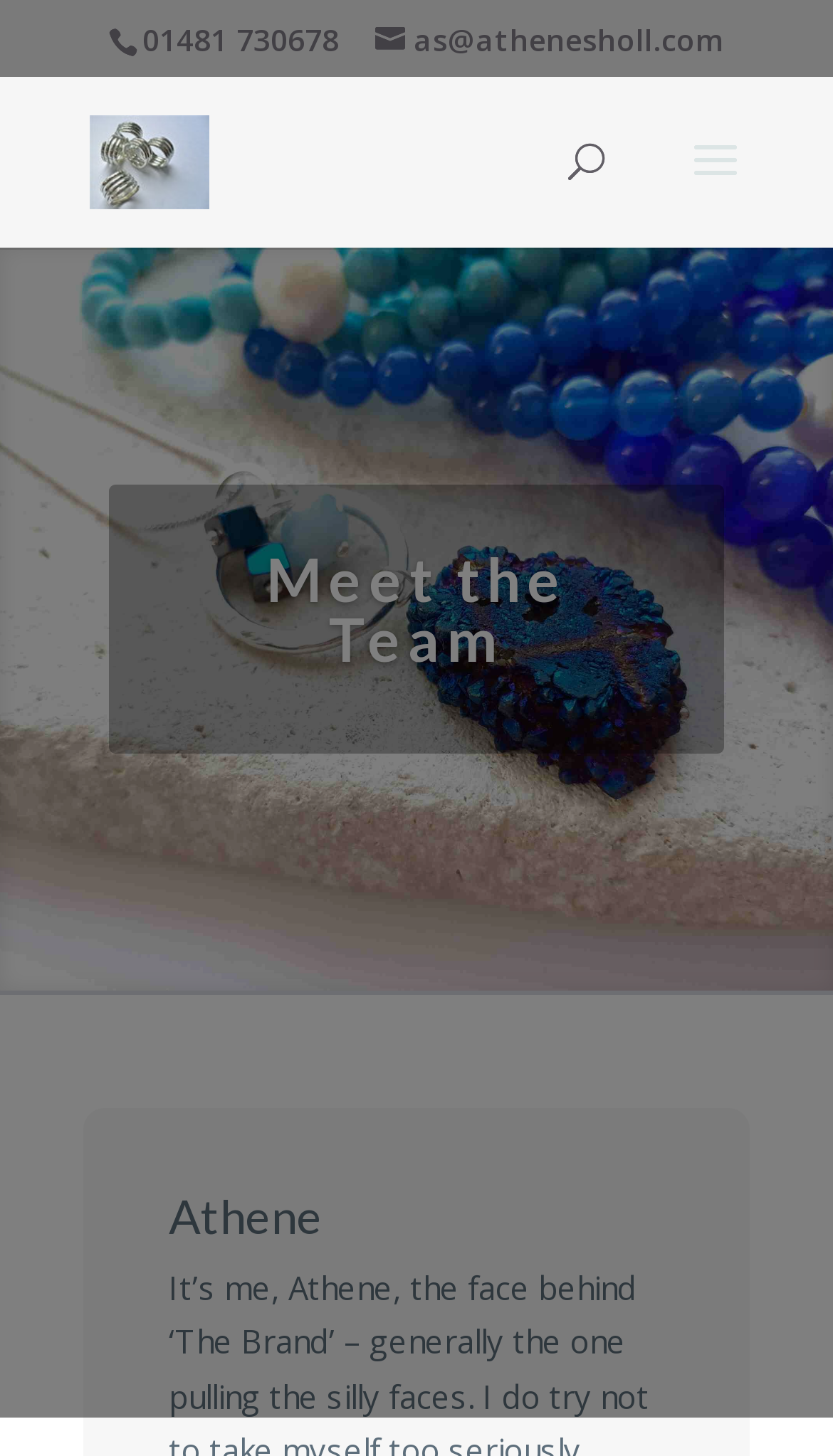Summarize the webpage in an elaborate manner.

The webpage is about Athene Sholl, a bench jeweller with 26 years of experience, who specializes in jewellery with a quirky twist. 

At the top left of the page, there is a phone number, 01481 730678, and an email address, as@athenesholl.com, which is a link. Next to the email address, there is a link to Athene Sholl Handmade Jewellery, accompanied by an image with the same name. 

Below these elements, there is a search bar with a label "Search for:" where users can input their queries. 

The main content of the page is divided into two sections. On the left side, there is a table layout that occupies most of the page. Within this layout, there is a heading "Meet the Team" in the middle of the page. 

On the bottom left of the page, there is another heading "Athene" which is likely a brief introduction or description of Athene Sholl. 

The page also contains an iframe that spans the entire width of the page, from top to bottom.